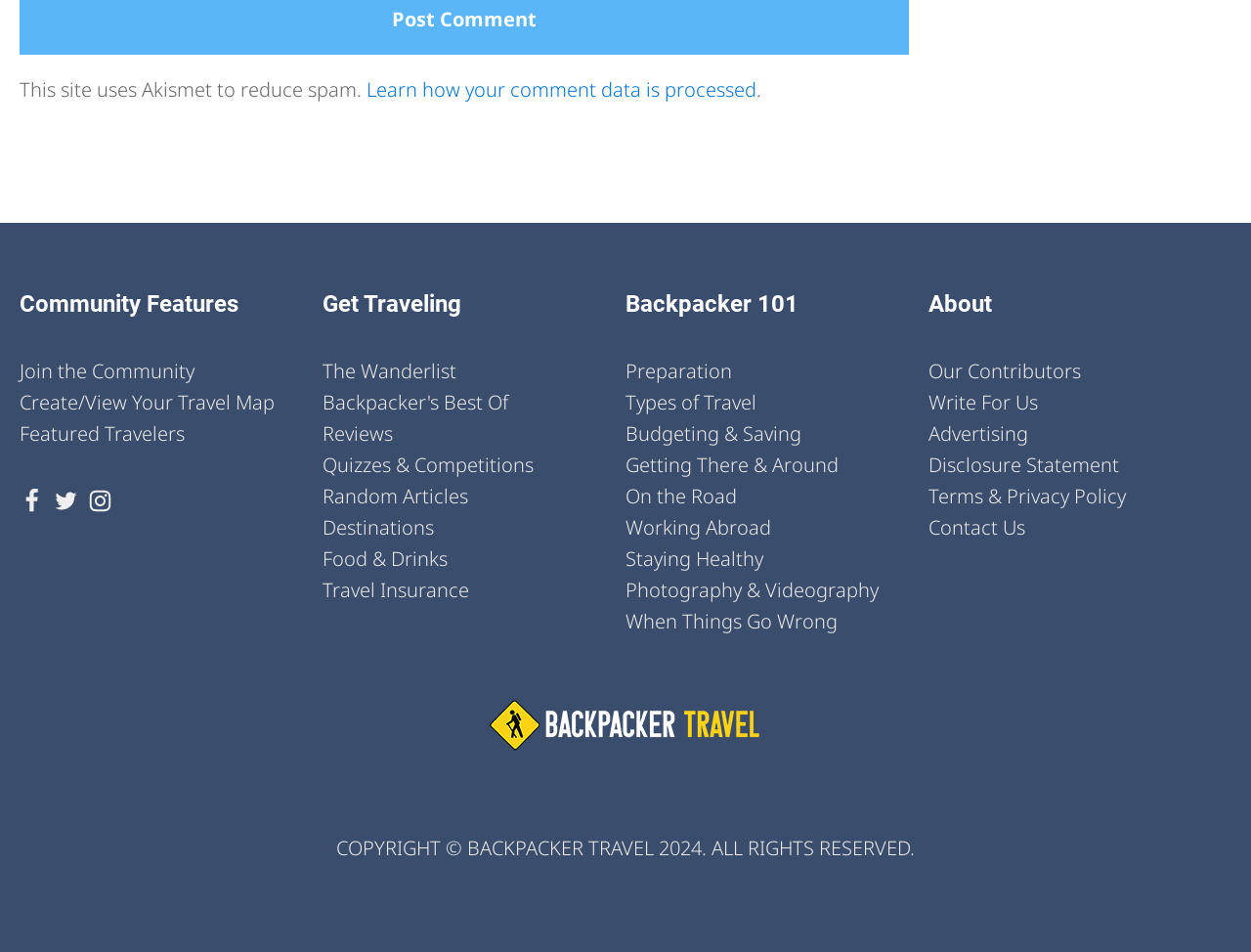Find and indicate the bounding box coordinates of the region you should select to follow the given instruction: "View your Travel Map".

[0.016, 0.407, 0.22, 0.439]